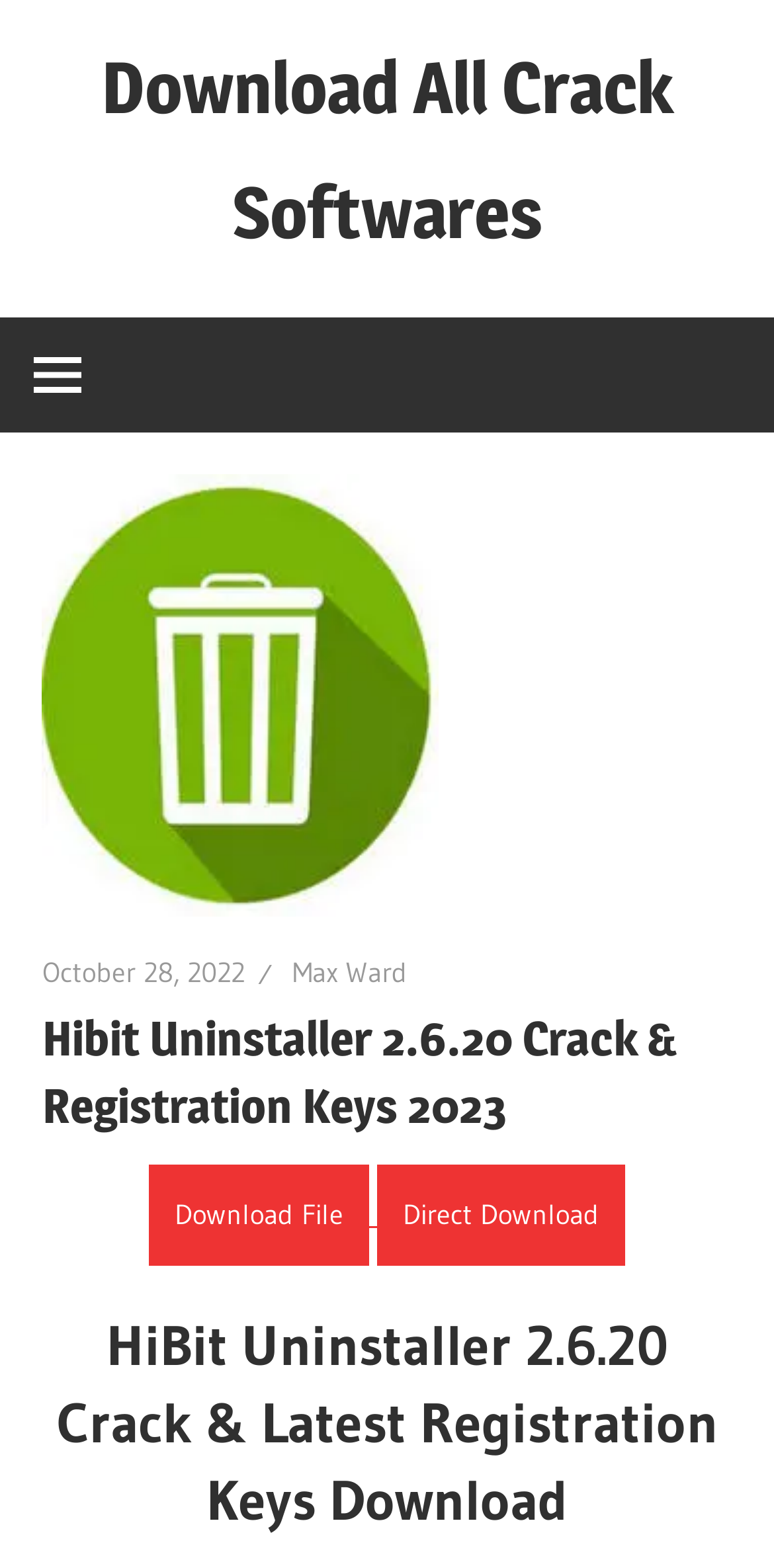Please identify and generate the text content of the webpage's main heading.

Hibit Uninstaller 2.6.20 Crack & Registration Keys 2023